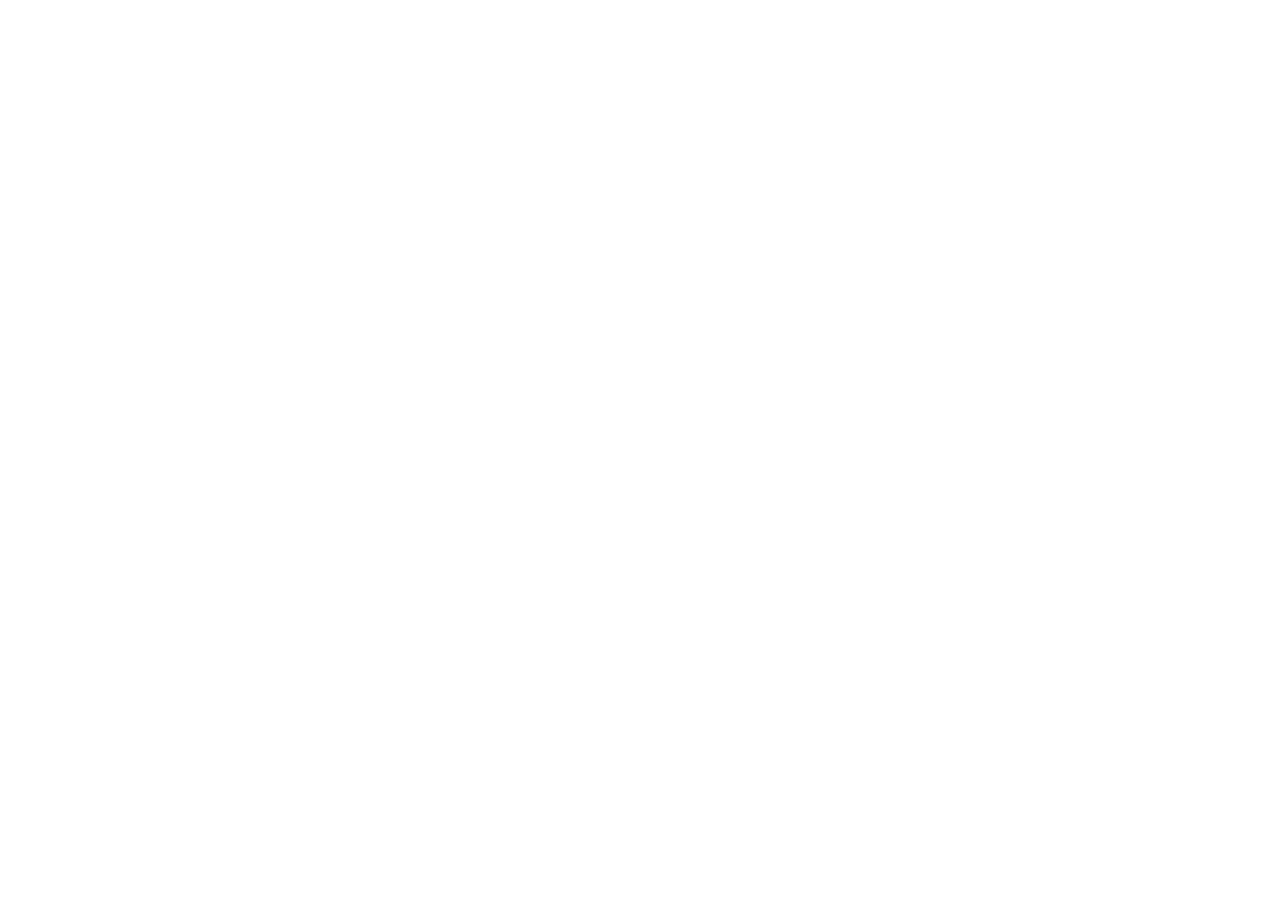Bounding box coordinates are given in the format (top-left x, top-left y, bottom-right x, bottom-right y). All values should be floating point numbers between 0 and 1. Provide the bounding box coordinate for the UI element described as: Clinical studies

[0.35, 0.705, 0.441, 0.726]